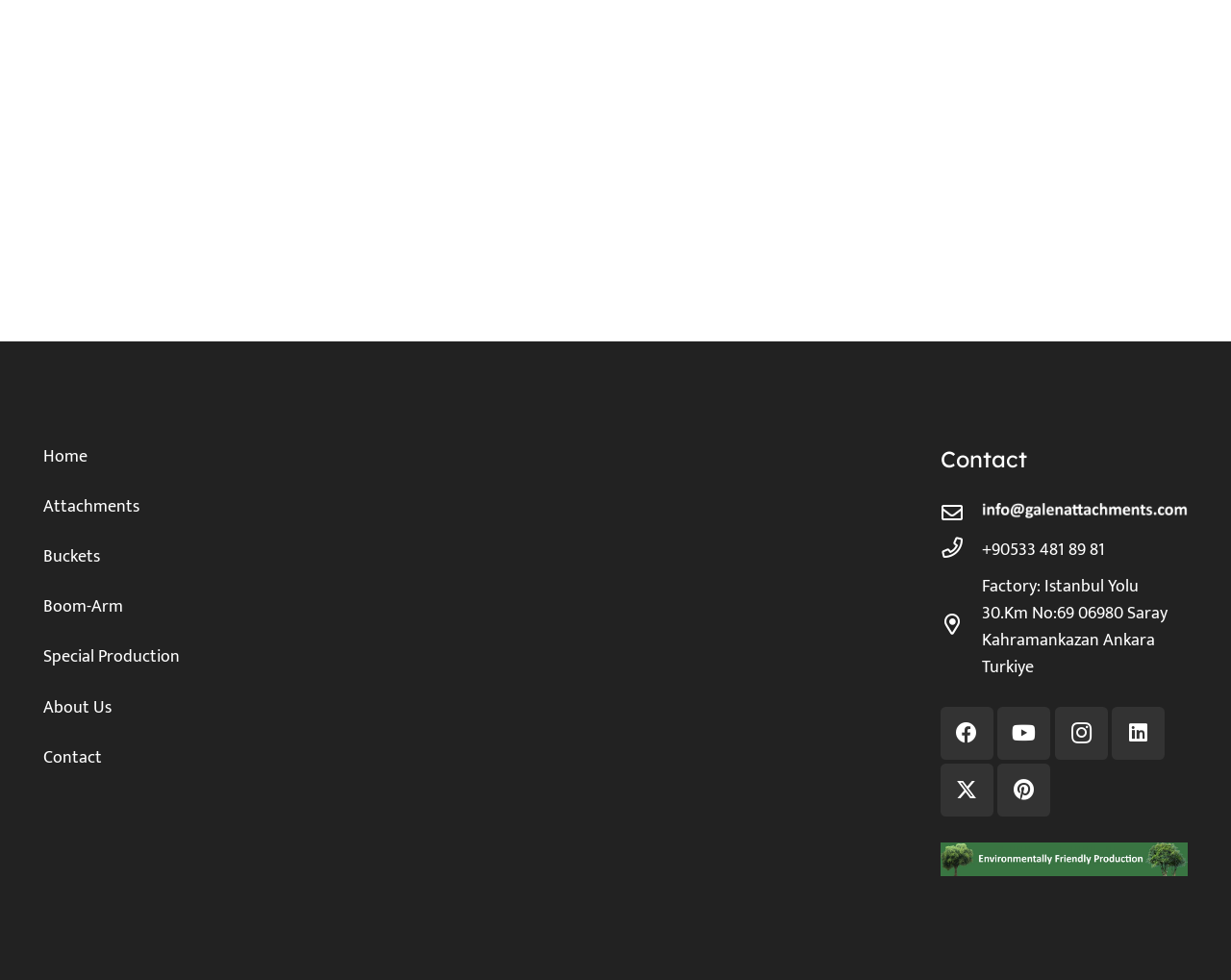Please give the bounding box coordinates of the area that should be clicked to fulfill the following instruction: "click excavators buckets". The coordinates should be in the format of four float numbers from 0 to 1, i.e., [left, top, right, bottom].

[0.043, 0.249, 0.157, 0.278]